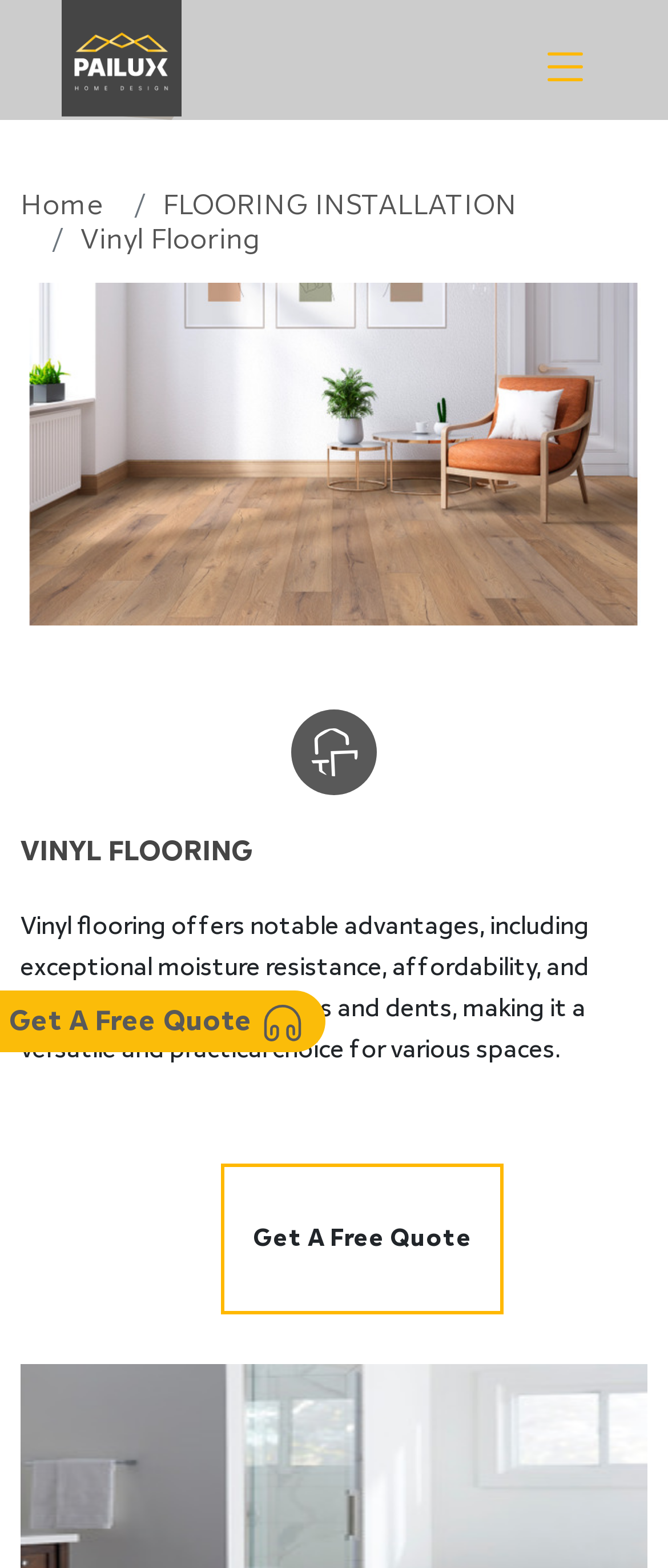Find the bounding box coordinates corresponding to the UI element with the description: "FLOORING INSTALLATION". The coordinates should be formatted as [left, top, right, bottom], with values as floats between 0 and 1.

[0.244, 0.119, 0.774, 0.141]